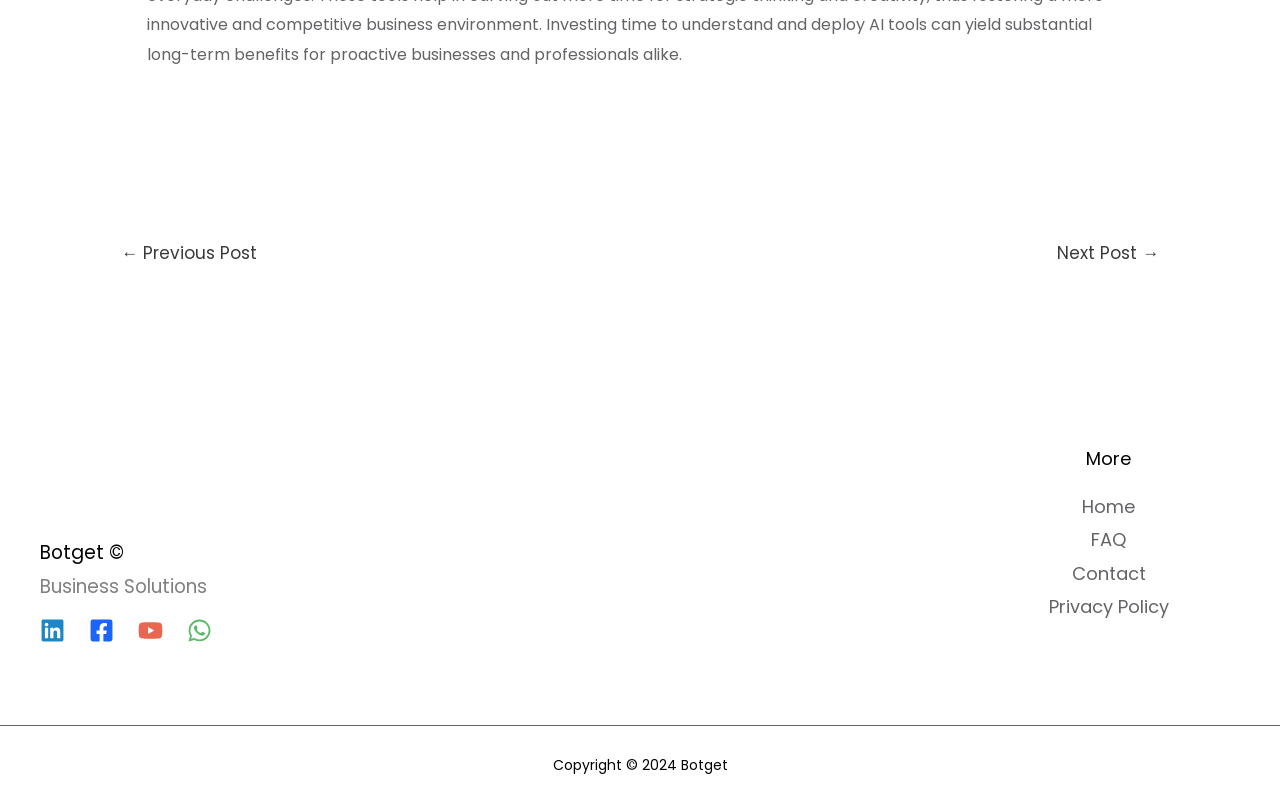Please locate the bounding box coordinates of the element that should be clicked to complete the given instruction: "go to previous post".

[0.074, 0.292, 0.221, 0.341]